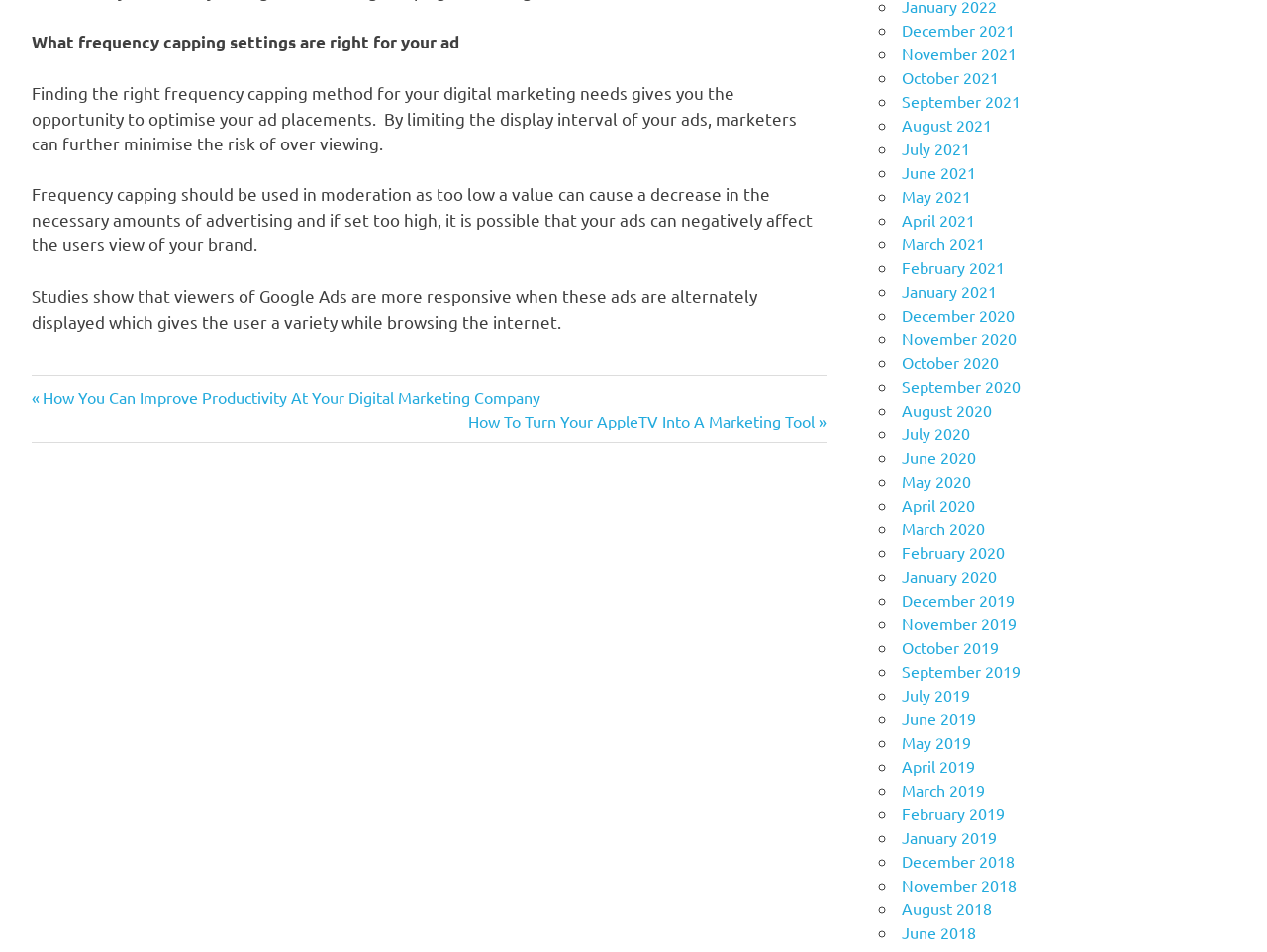Give the bounding box coordinates for the element described by: "June 2018".

[0.712, 0.969, 0.77, 0.99]